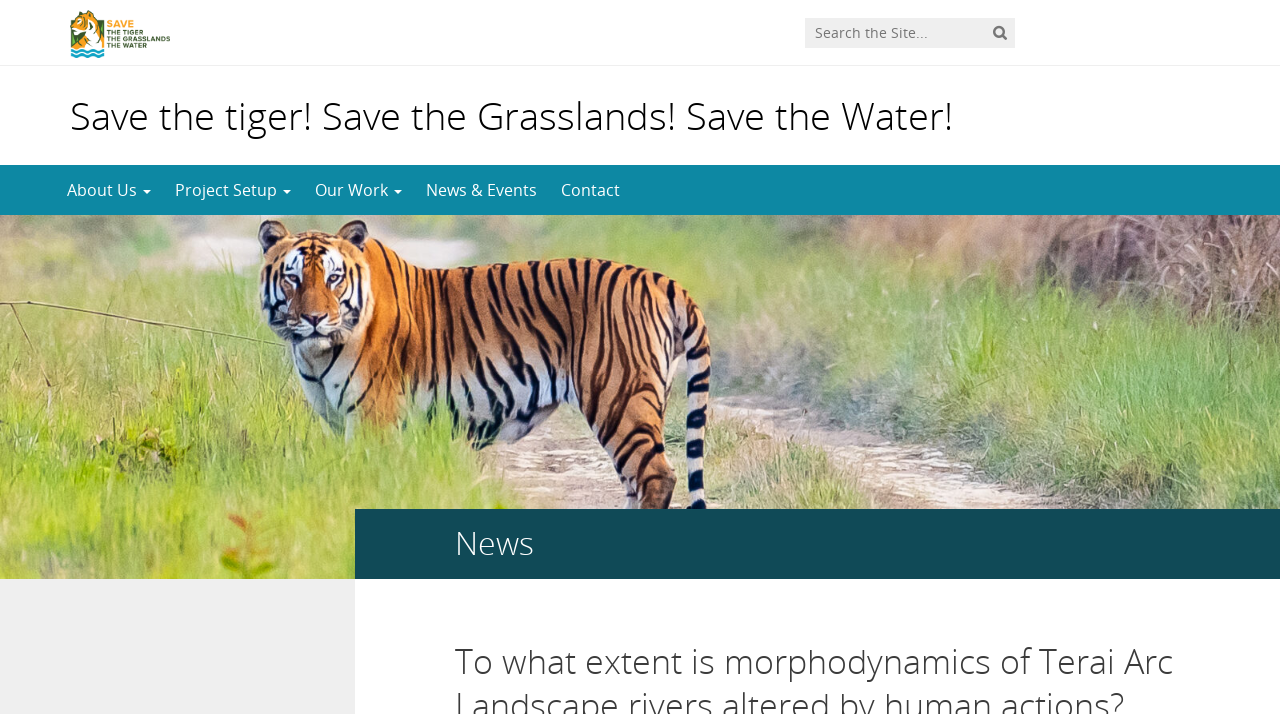What is the purpose of the textbox?
Answer briefly with a single word or phrase based on the image.

search